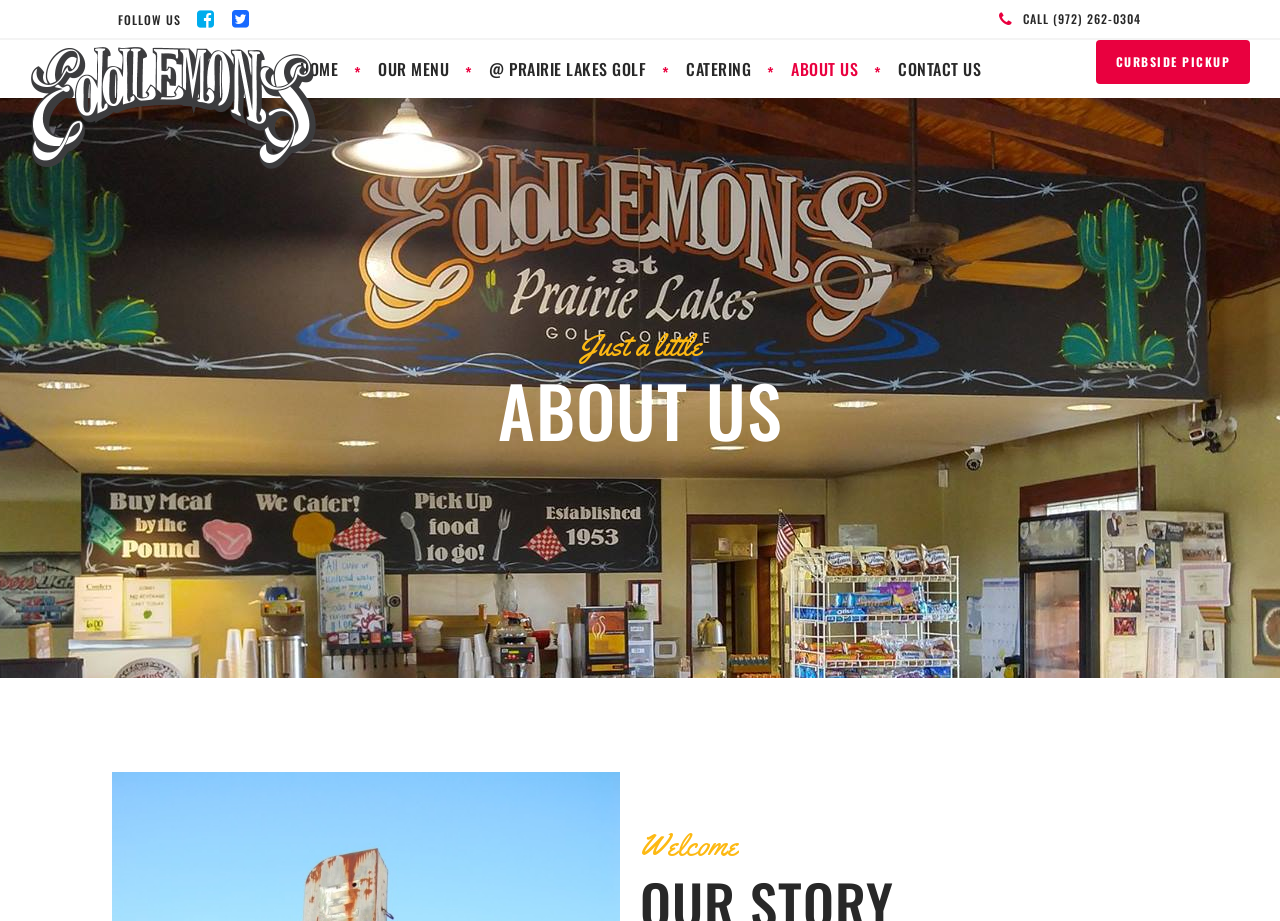Please determine the bounding box coordinates for the UI element described as: "alt="logo"".

[0.024, 0.051, 0.247, 0.183]